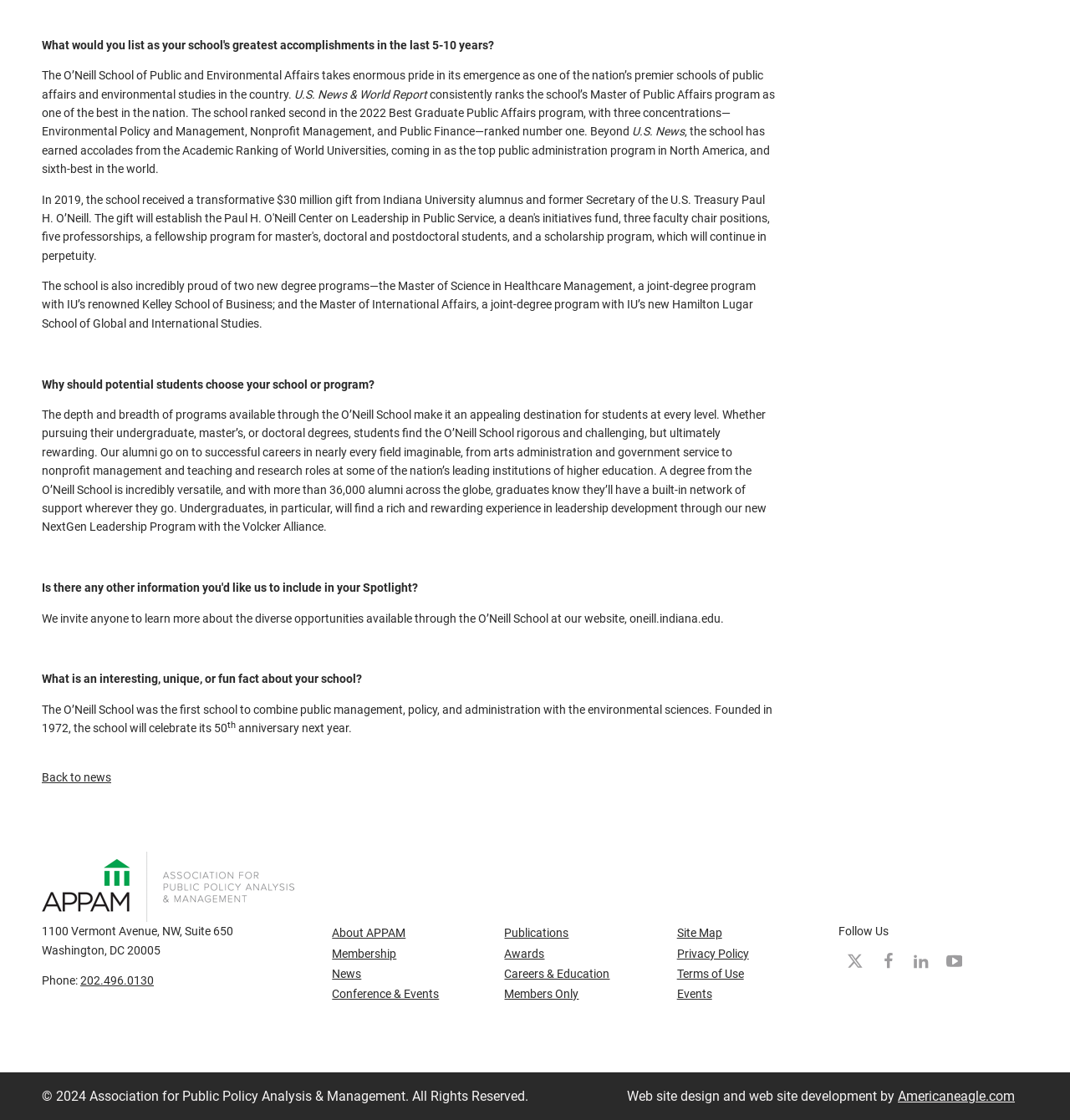What is the address of the Association for Public Policy Analysis & Management? From the image, respond with a single word or brief phrase.

1100 Vermont Avenue, NW, Suite 650